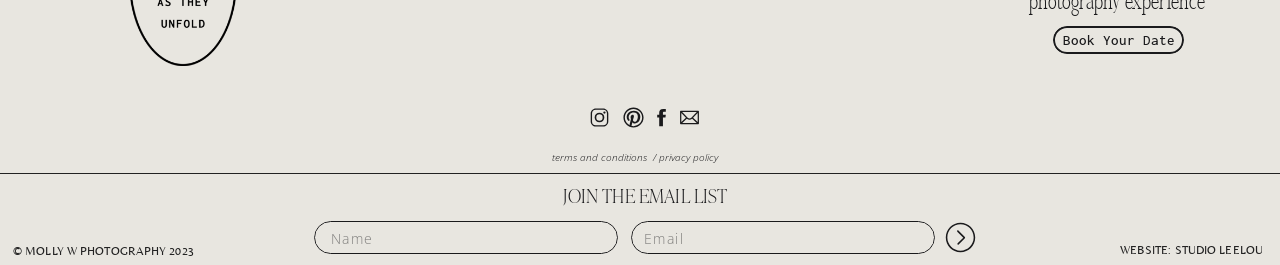Find the bounding box coordinates of the element to click in order to complete the given instruction: "View the carousel album shared on Wed May 29 2024."

[0.254, 0.283, 0.333, 0.664]